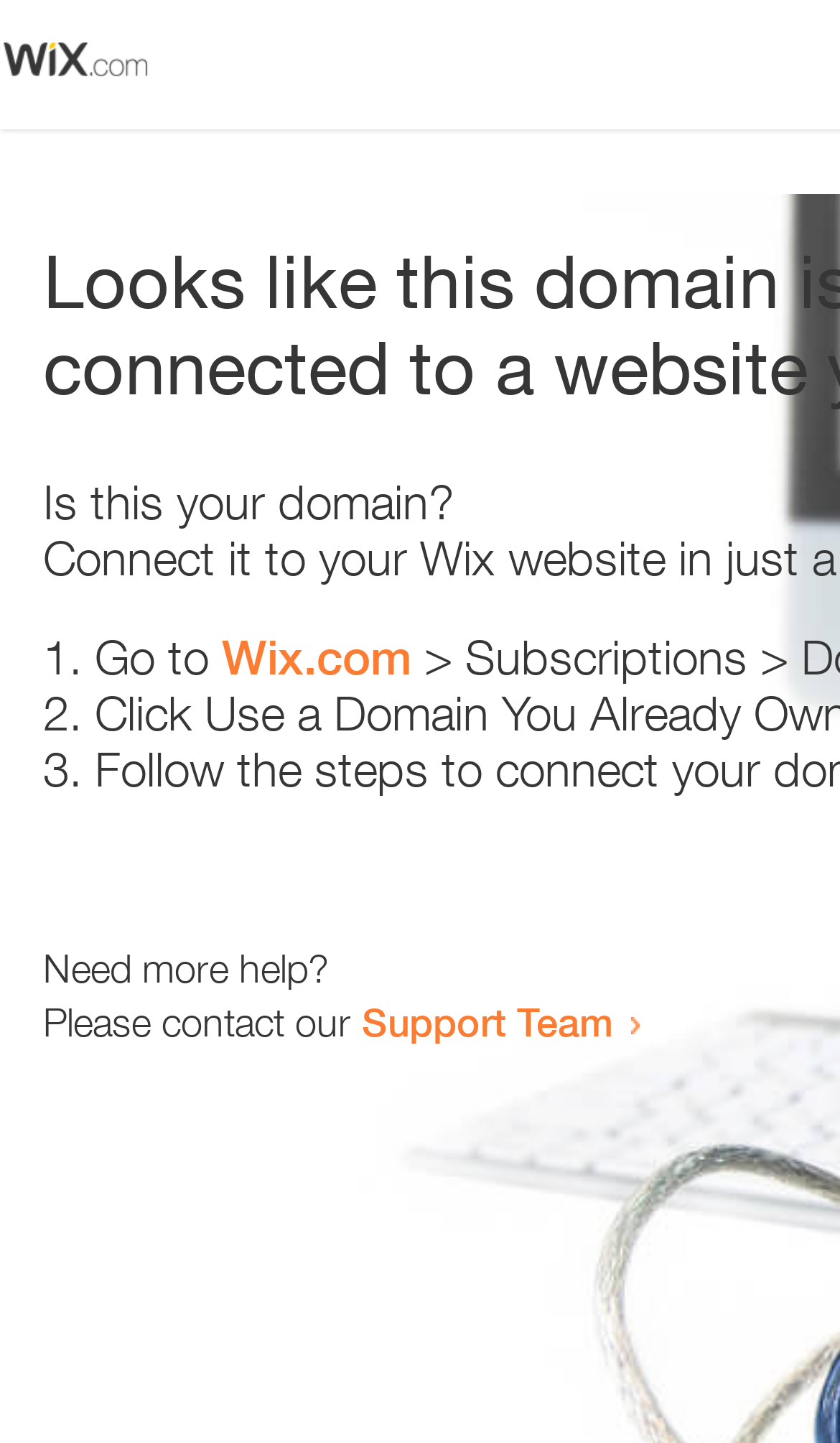How many sentences are there in the main text?
Based on the screenshot, answer the question with a single word or phrase.

3